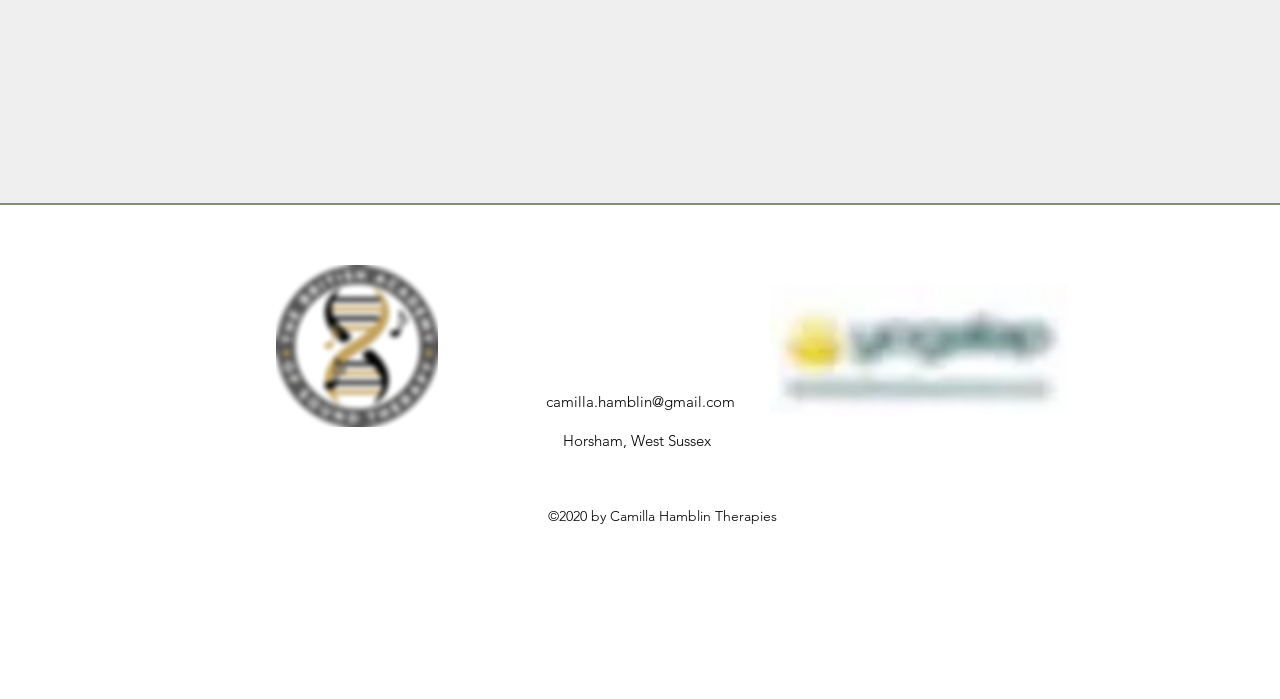Provide the bounding box coordinates, formatted as (top-left x, top-left y, bottom-right x, bottom-right y), with all values being floating point numbers between 0 and 1. Identify the bounding box of the UI element that matches the description: camilla.hamblin@gmail.com

[0.426, 0.561, 0.574, 0.588]